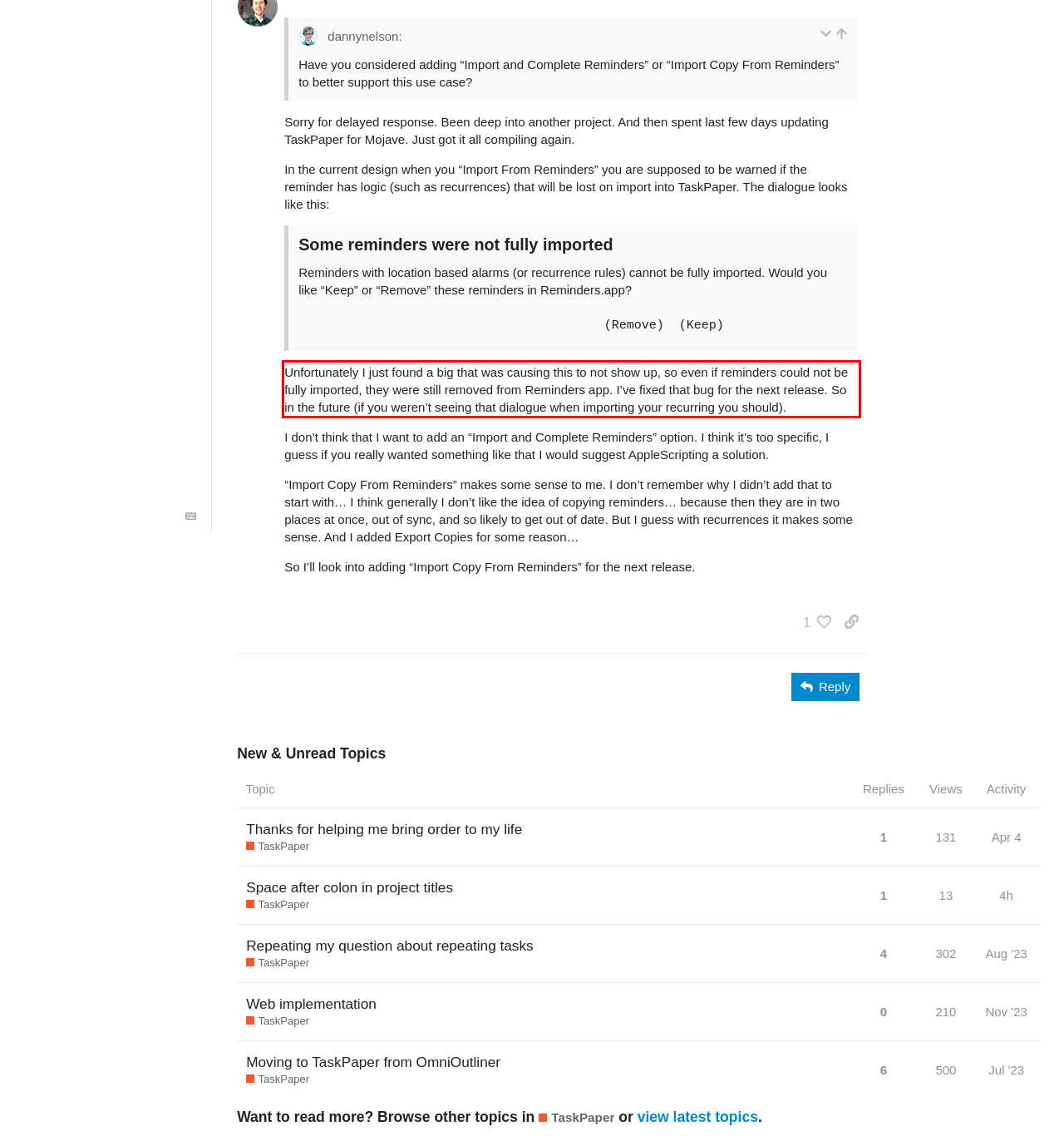You have a screenshot of a webpage with a red bounding box. Identify and extract the text content located inside the red bounding box.

Unfortunately I just found a big that was causing this to not show up, so even if reminders could not be fully imported, they were still removed from Reminders app. I’ve fixed that bug for the next release. So in the future (if you weren’t seeing that dialogue when importing your recurring you should).